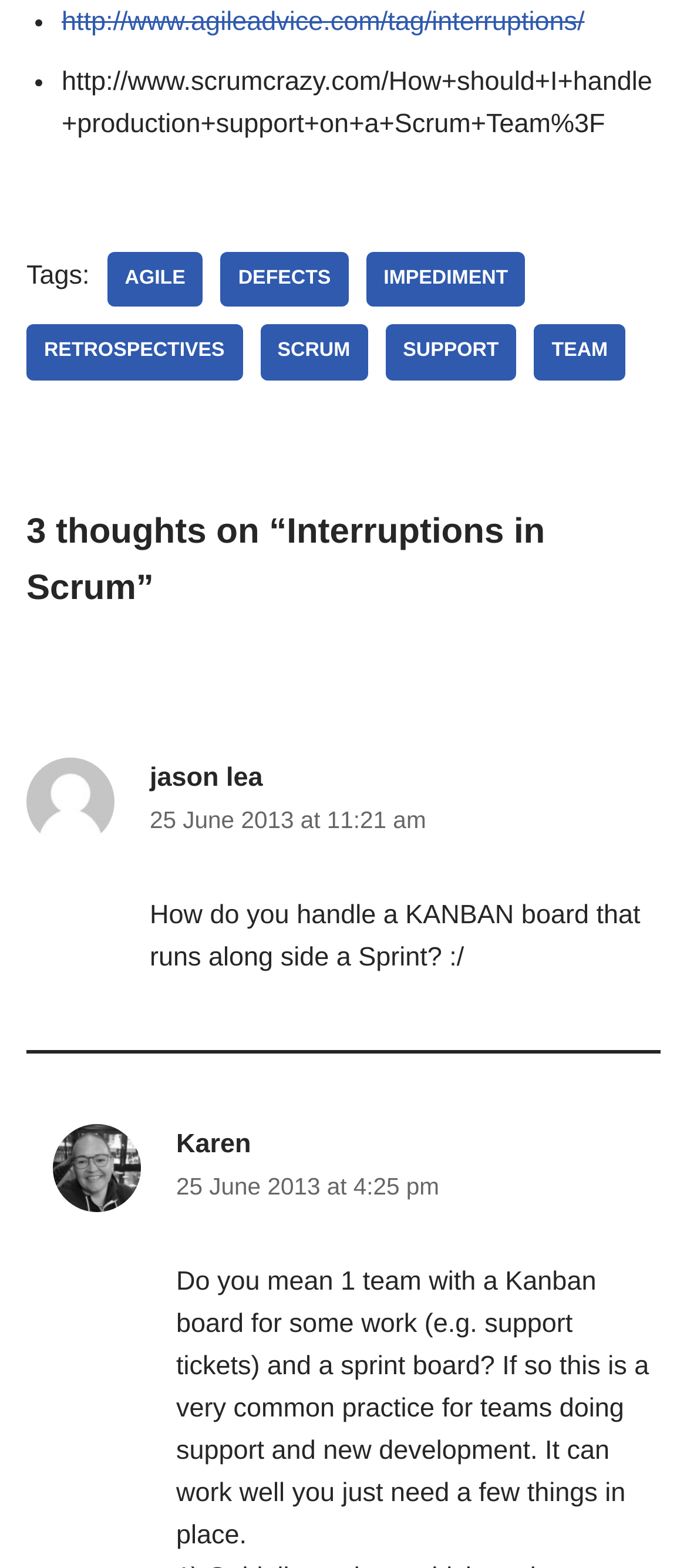Based on the image, provide a detailed and complete answer to the question: 
What is the topic of the second comment?

The topic of the second comment is mentioned in the text 'How do you handle a KANBAN board that runs along side a Sprint? :/' which is located at coordinates [0.218, 0.574, 0.932, 0.62]. This suggests that the second comment is discussing the topic of Kanban boards and how they relate to Sprints.